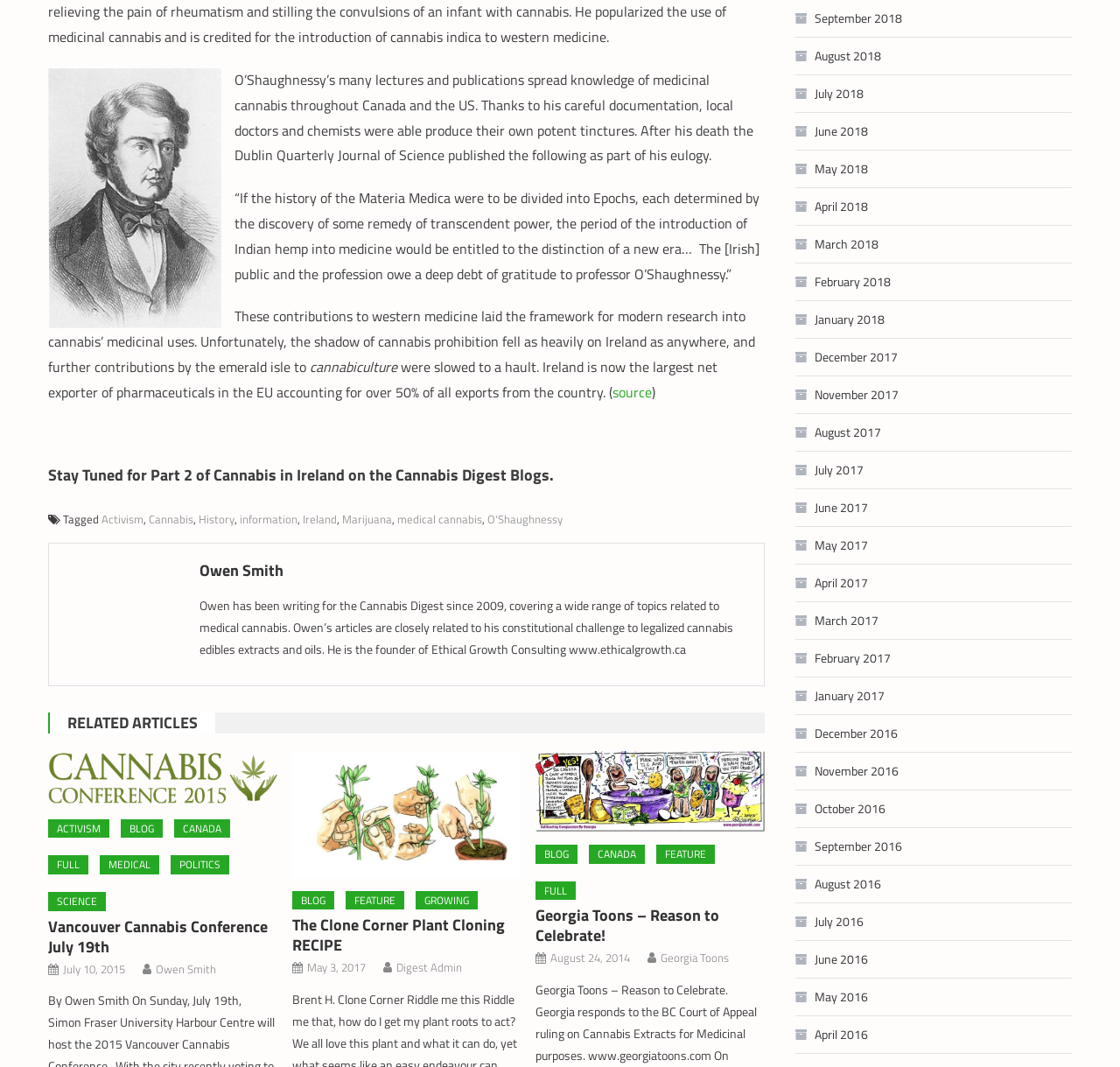What is the profession of O'Shaughnessy?
Answer the question with a single word or phrase derived from the image.

Professor